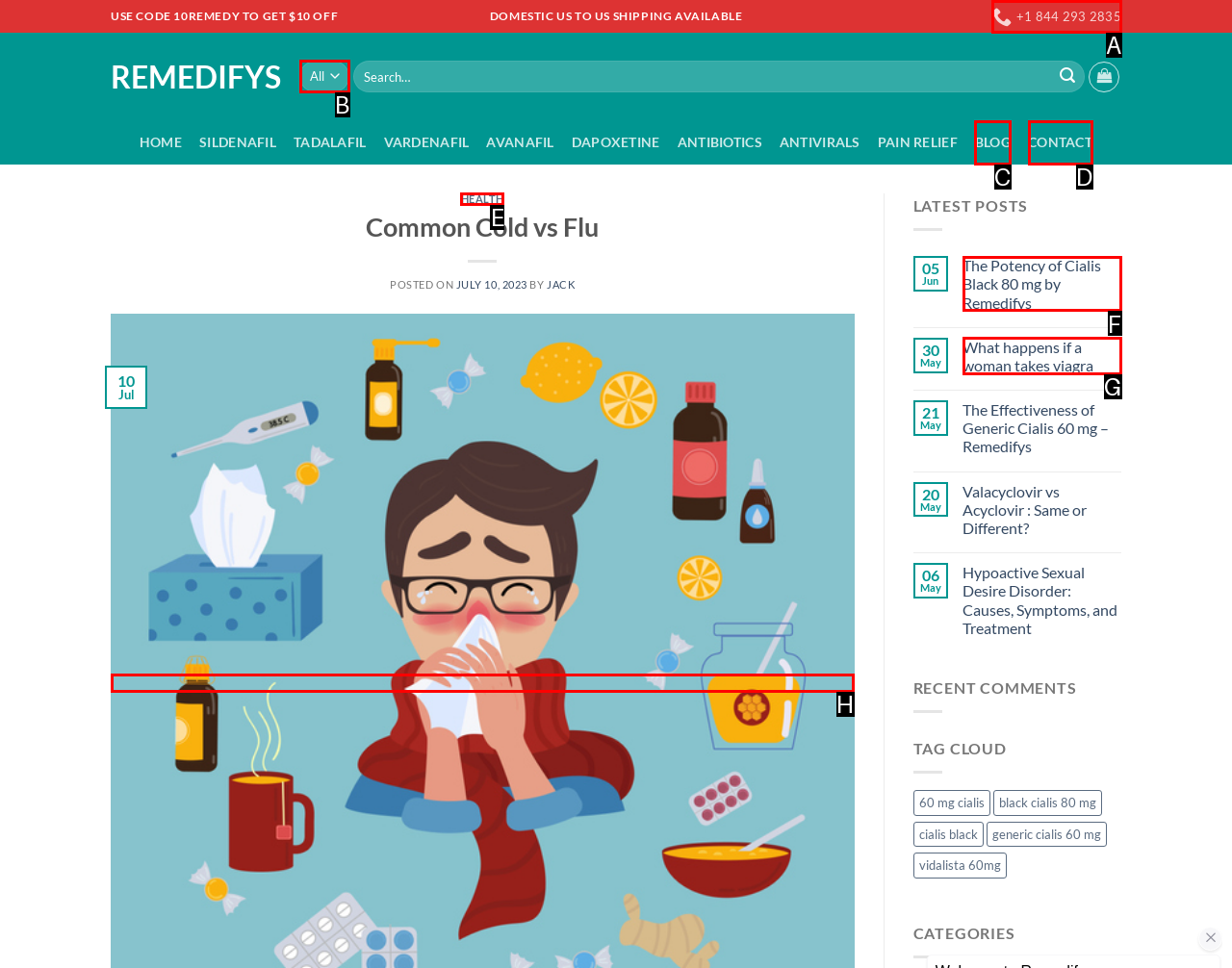Determine which HTML element should be clicked for this task: Search for authority records
Provide the option's letter from the available choices.

None